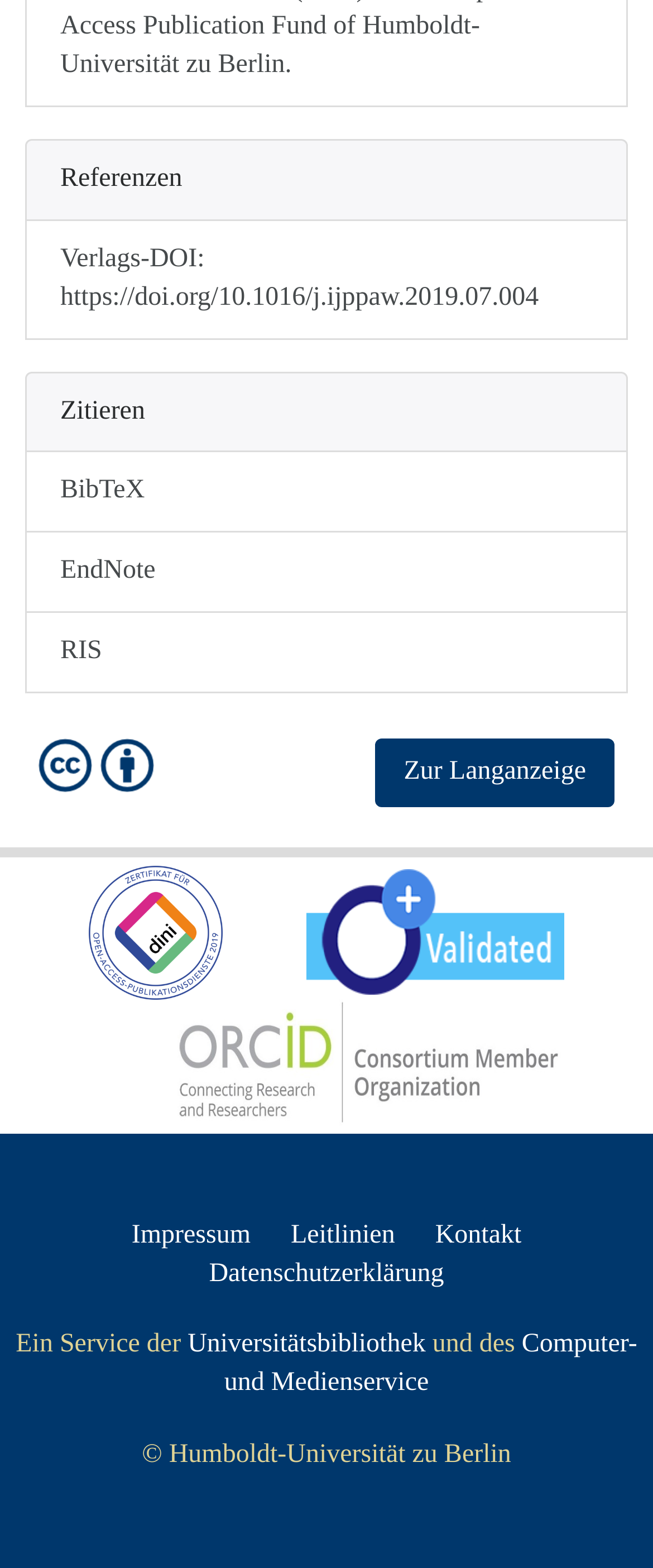Provide a short, one-word or phrase answer to the question below:
Where is the link to the imprint?

Bottom left